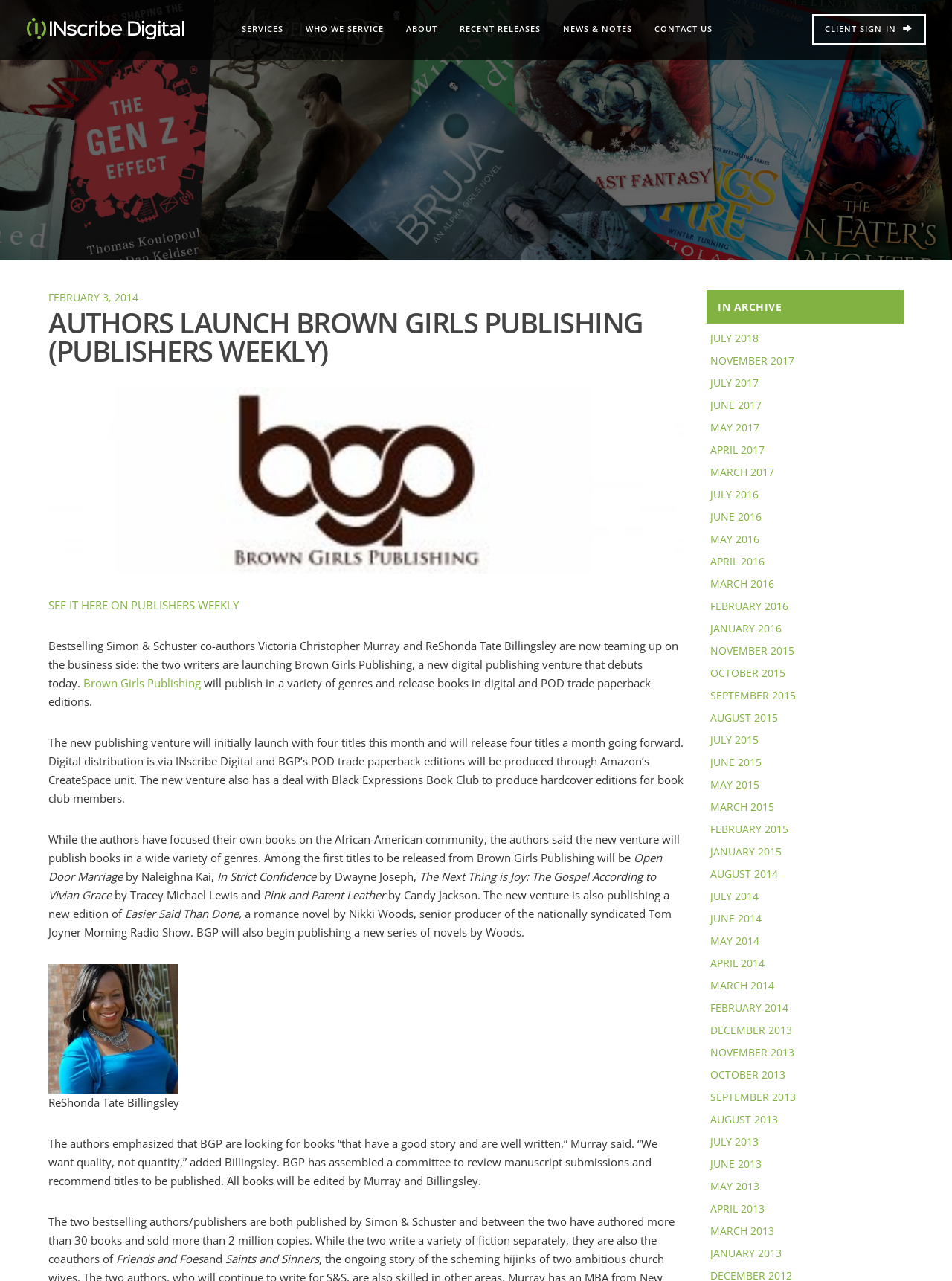Who are the co-authors of 'Friends and Foes' and 'Saints and Sinners'?
We need a detailed and meticulous answer to the question.

The answer can be found in the text 'While the two write a variety of fiction separately, they are also the coauthors of Friends and Foes and Saints and Sinners.'